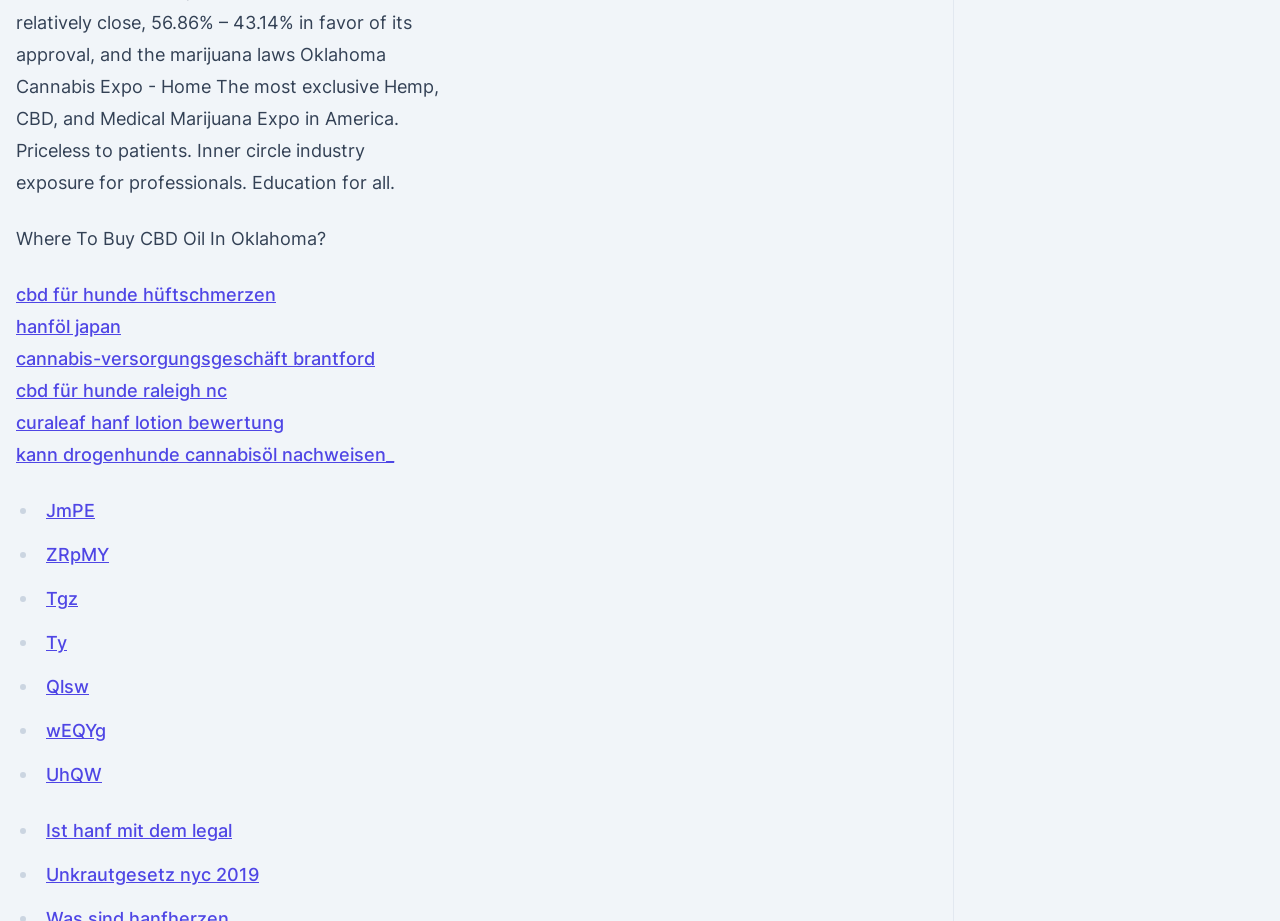Provide the bounding box coordinates of the HTML element this sentence describes: "JmPE". The bounding box coordinates consist of four float numbers between 0 and 1, i.e., [left, top, right, bottom].

[0.036, 0.543, 0.074, 0.566]